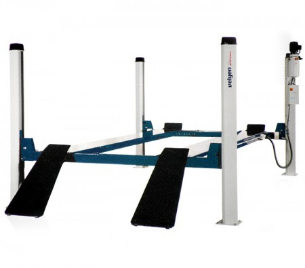Using a single word or phrase, answer the following question: 
What safety feature prevents sudden lowering?

System to prevent sudden lowering